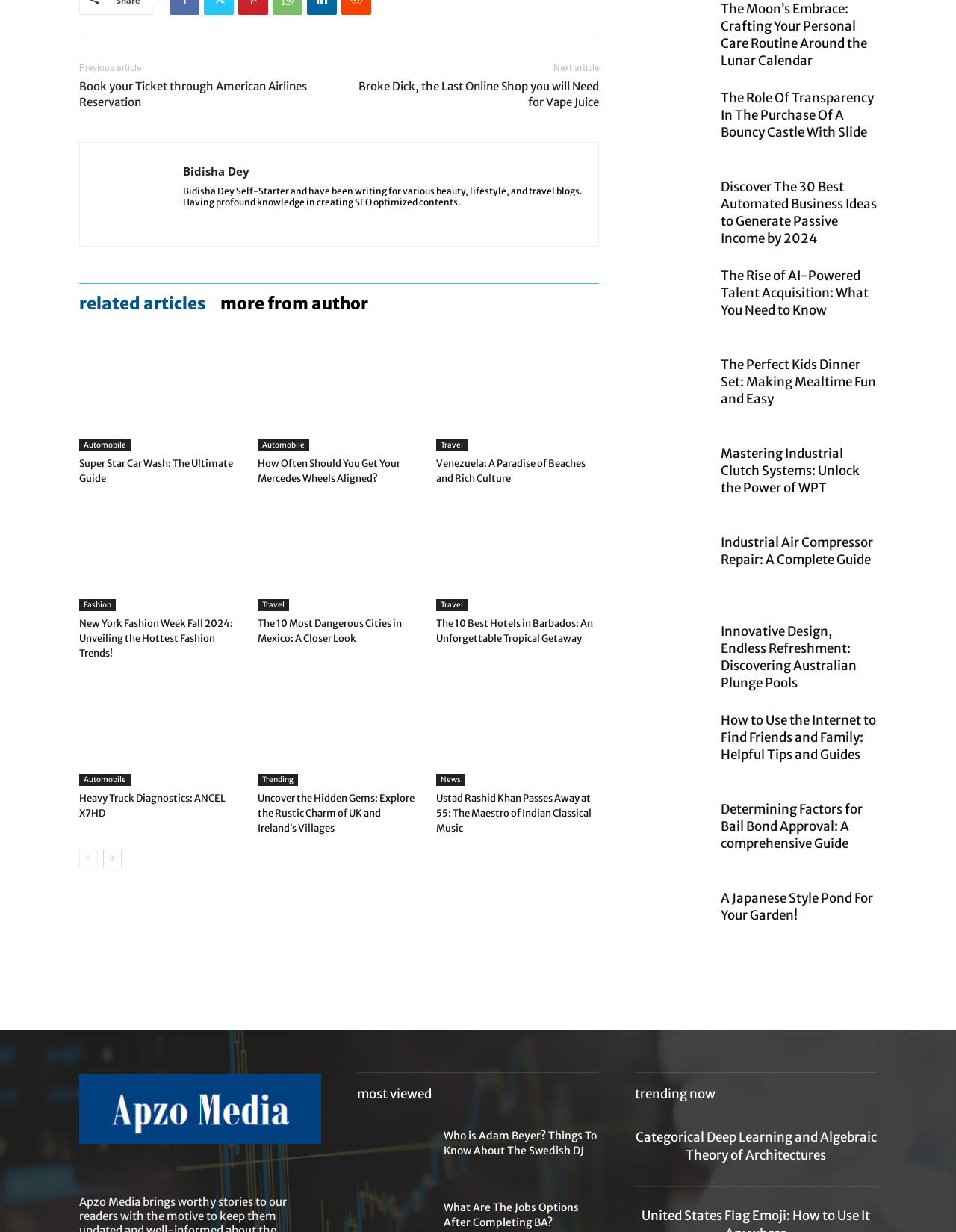Show me the bounding box coordinates of the clickable region to achieve the task as per the instruction: "Click on 'Book your Ticket through American Airlines Reservation'".

[0.083, 0.063, 0.336, 0.089]